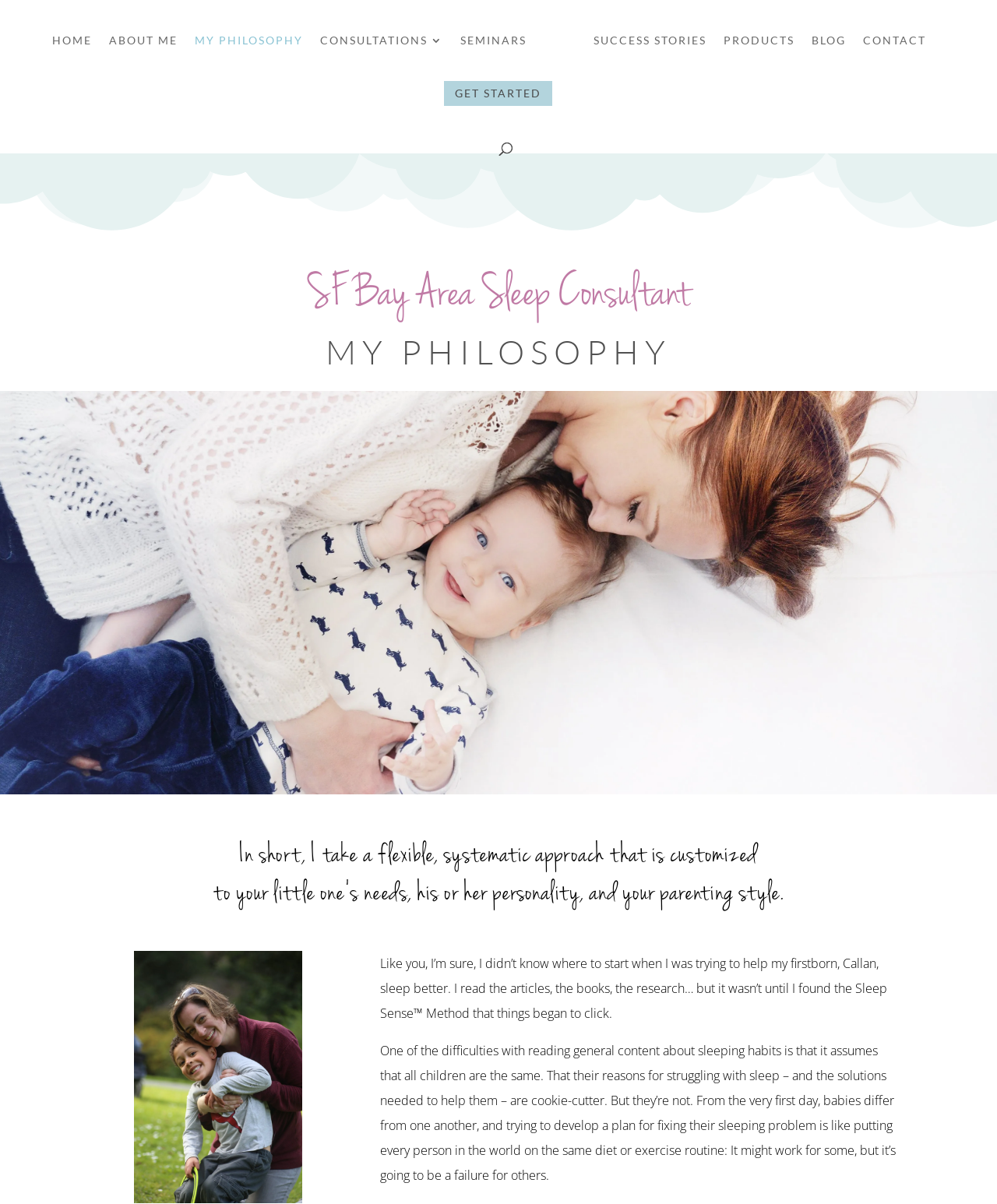Please find the bounding box for the following UI element description. Provide the coordinates in (top-left x, top-left y, bottom-right x, bottom-right y) format, with values between 0 and 1: alt="Adele Thompson Sleep Consulting"

[0.545, 0.021, 0.579, 0.057]